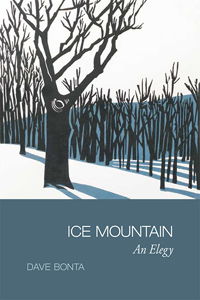What type of illustration is used on the cover?
Based on the screenshot, provide a one-word or short-phrase response.

Linocut